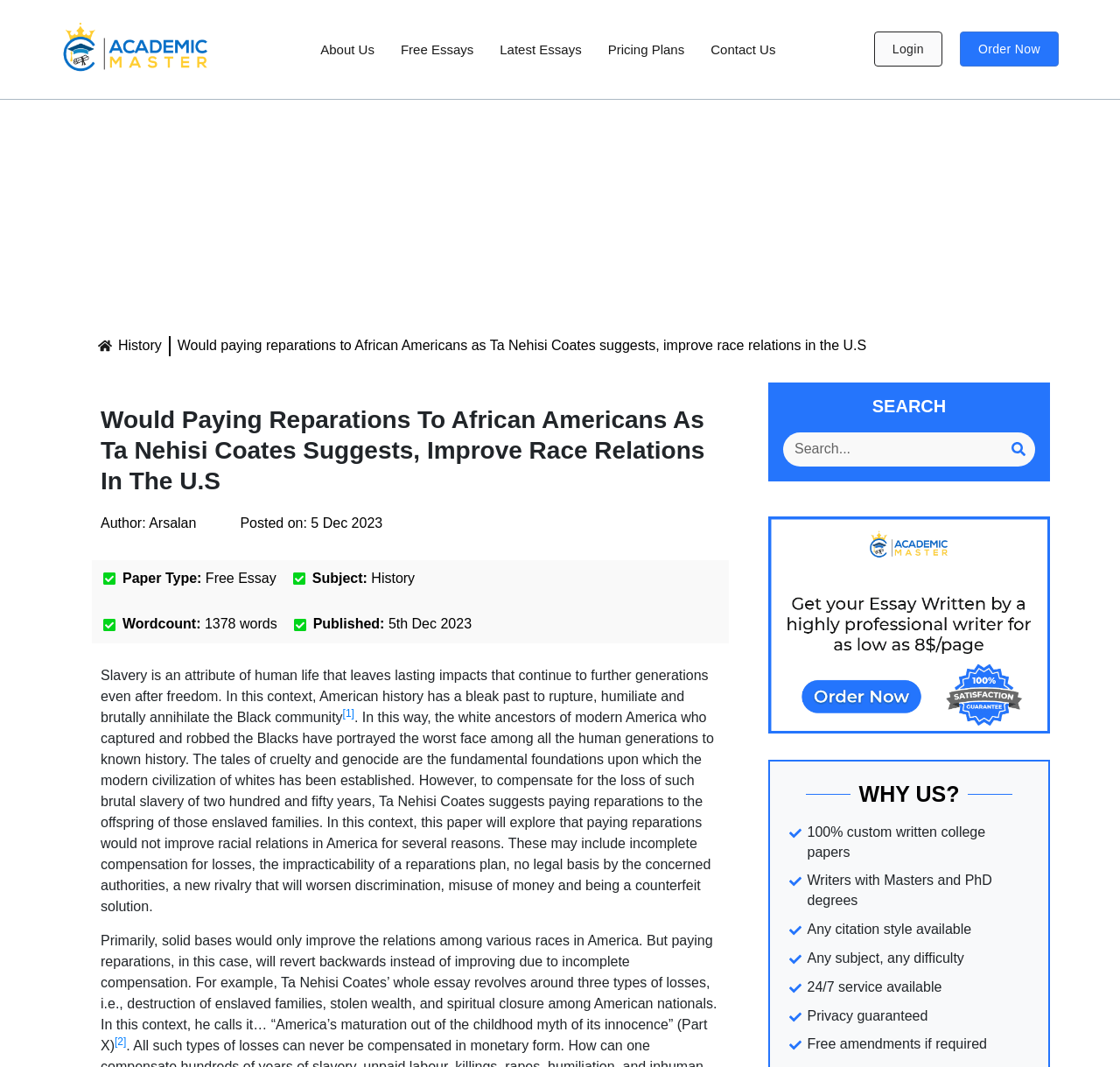Please identify the bounding box coordinates of the area that needs to be clicked to fulfill the following instruction: "Search for a topic."

[0.699, 0.405, 0.924, 0.437]